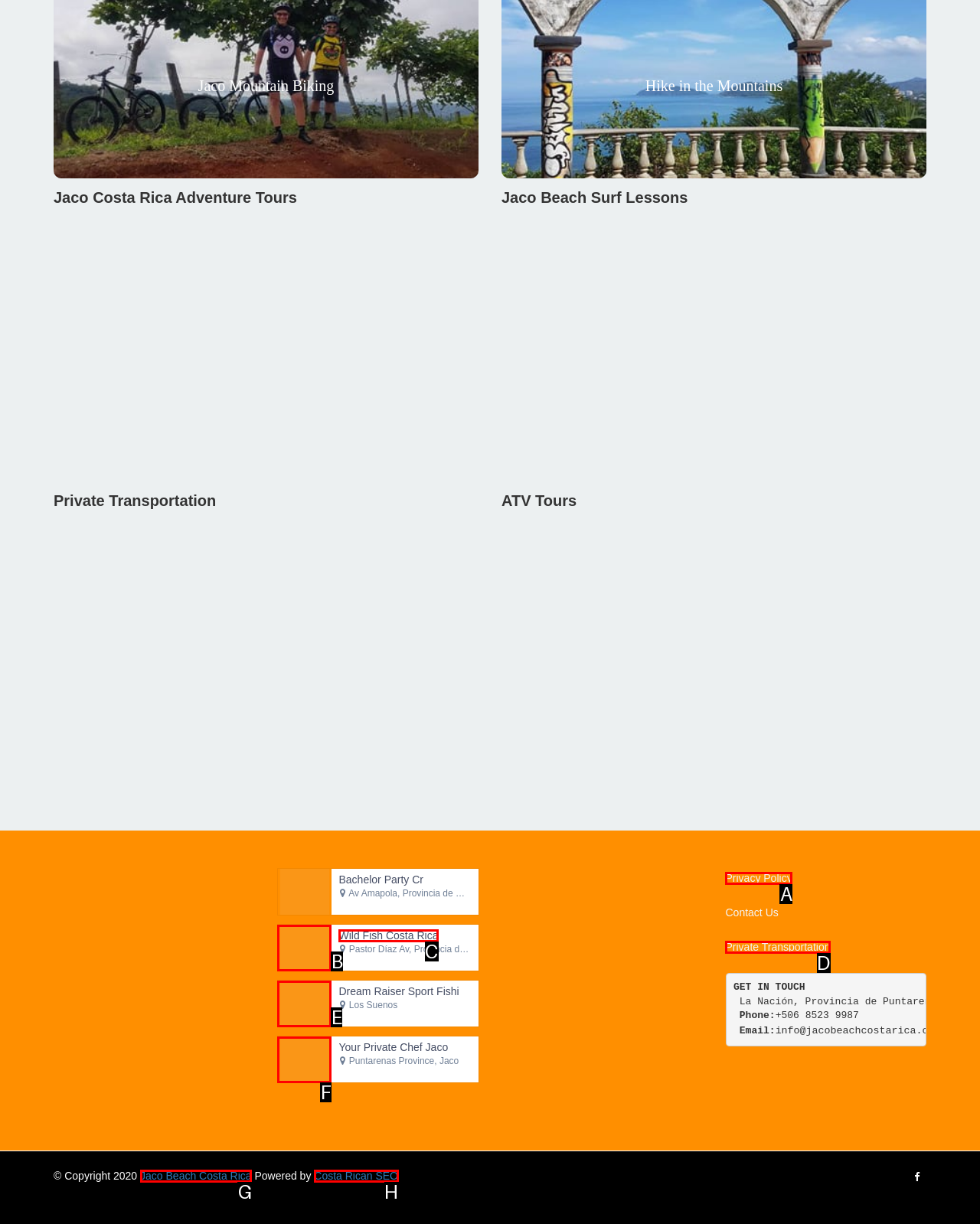Determine the UI element that matches the description: Privacy Policy
Answer with the letter from the given choices.

A